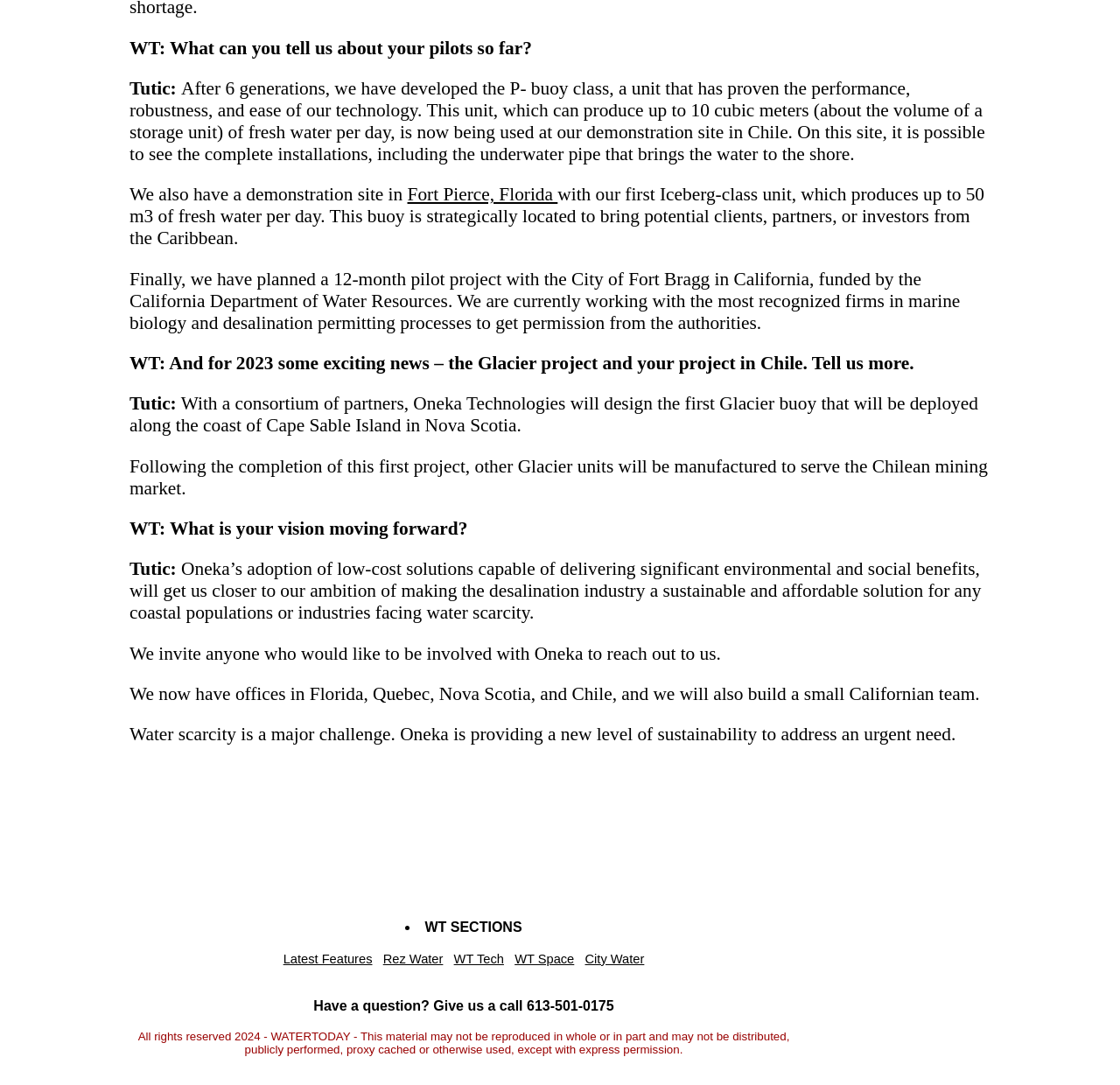Specify the bounding box coordinates of the area to click in order to follow the given instruction: "Browse home category."

None